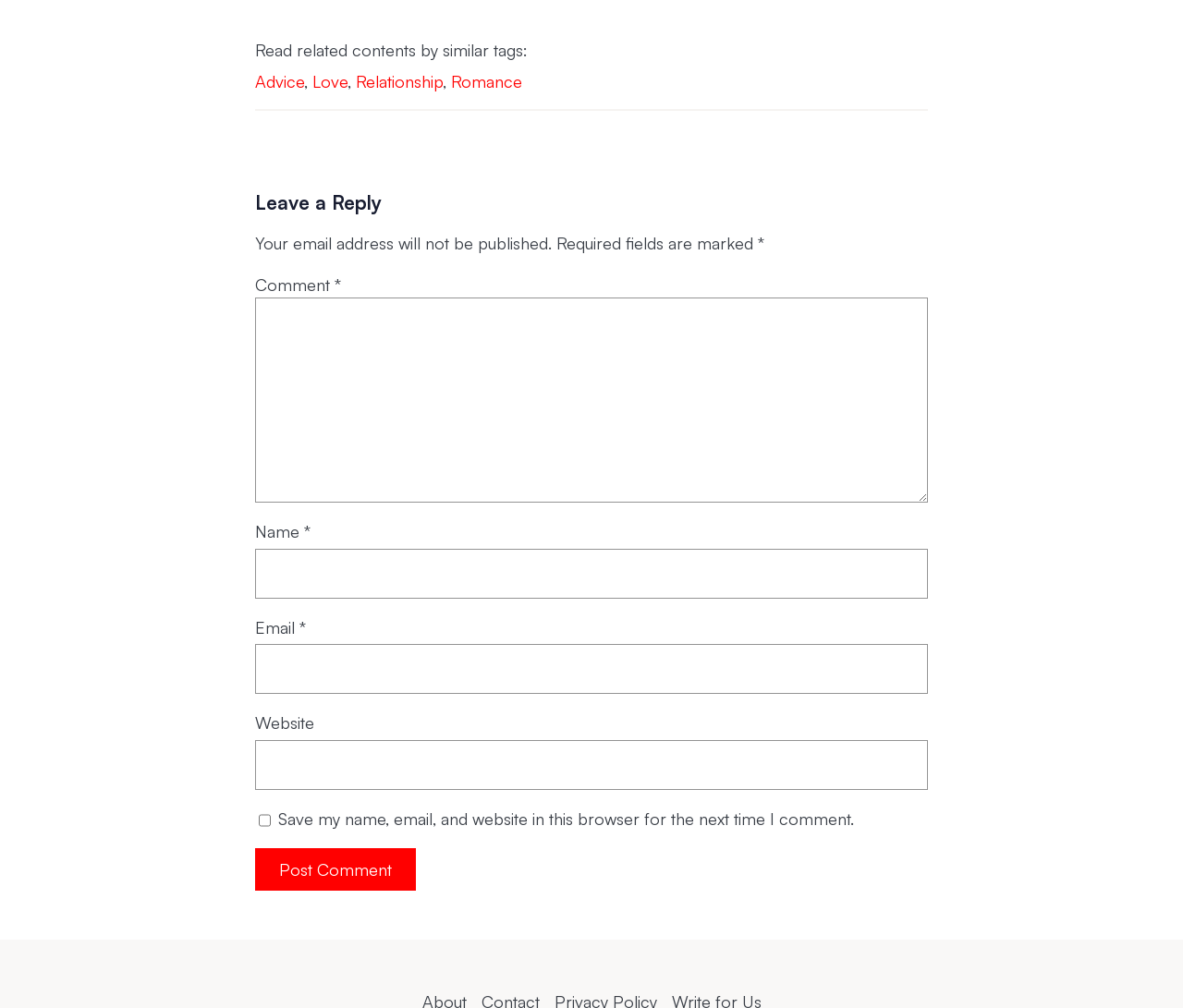Please find the bounding box coordinates of the element's region to be clicked to carry out this instruction: "Click on the 'Advice' link".

[0.216, 0.07, 0.257, 0.09]